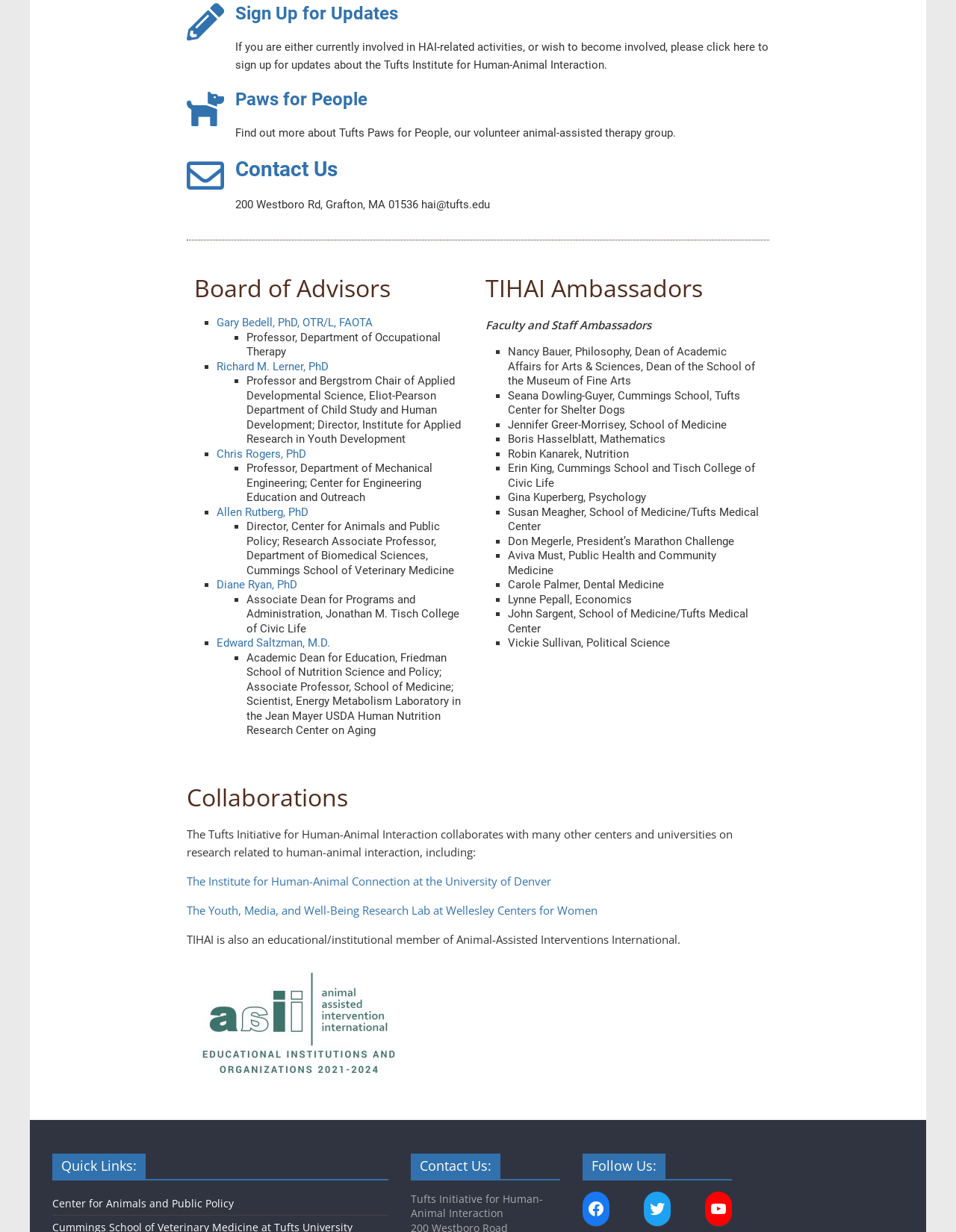Who is the Director of the Center for Animals and Public Policy?
Please respond to the question thoroughly and include all relevant details.

Under the 'Board of Advisors' section, I found a list of advisors with their titles, and Allen Rutberg, PhD is listed as the Director of the Center for Animals and Public Policy.